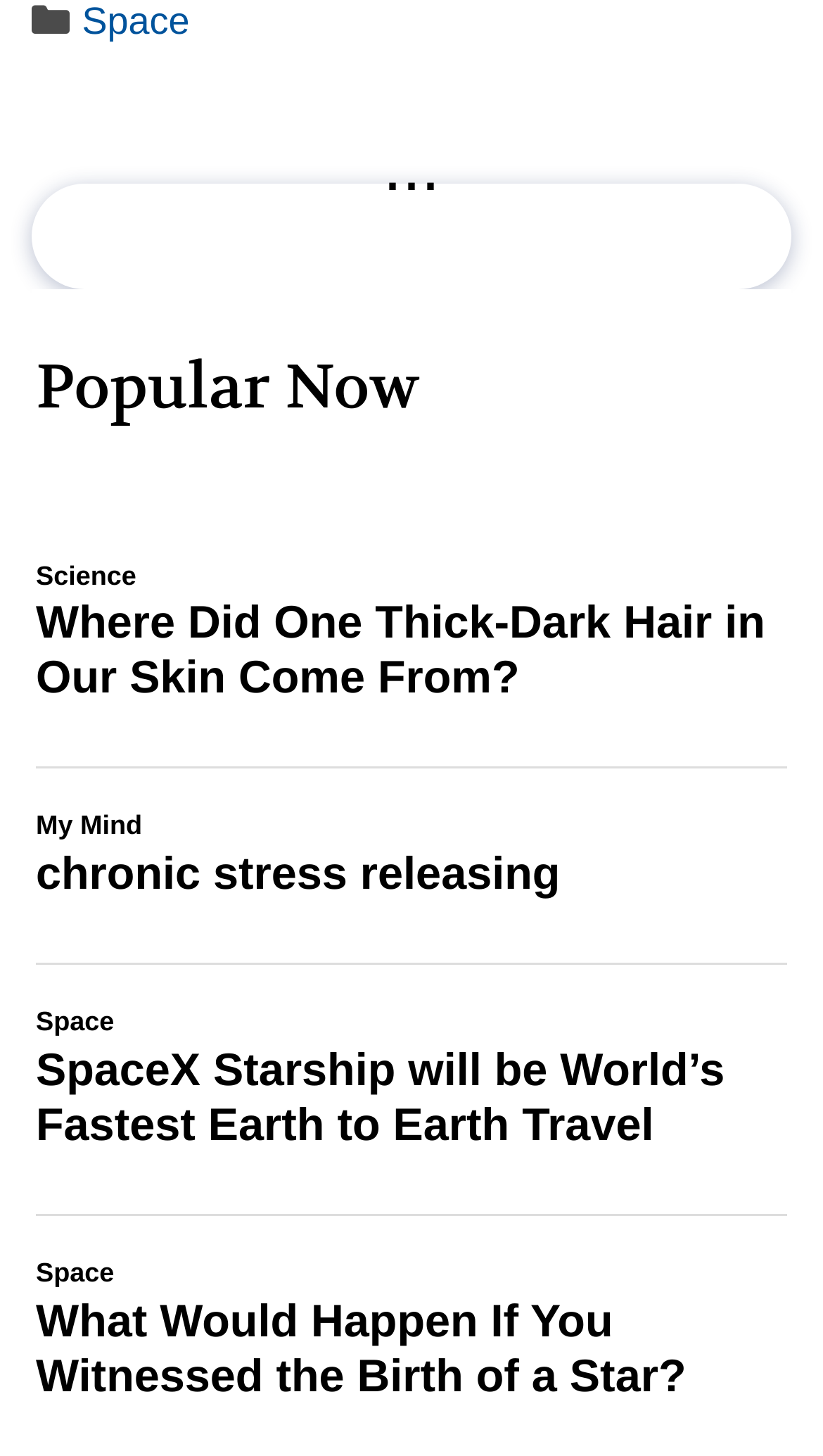Determine the bounding box coordinates of the element that should be clicked to execute the following command: "explore SpaceX Starship".

[0.044, 0.717, 0.956, 0.792]